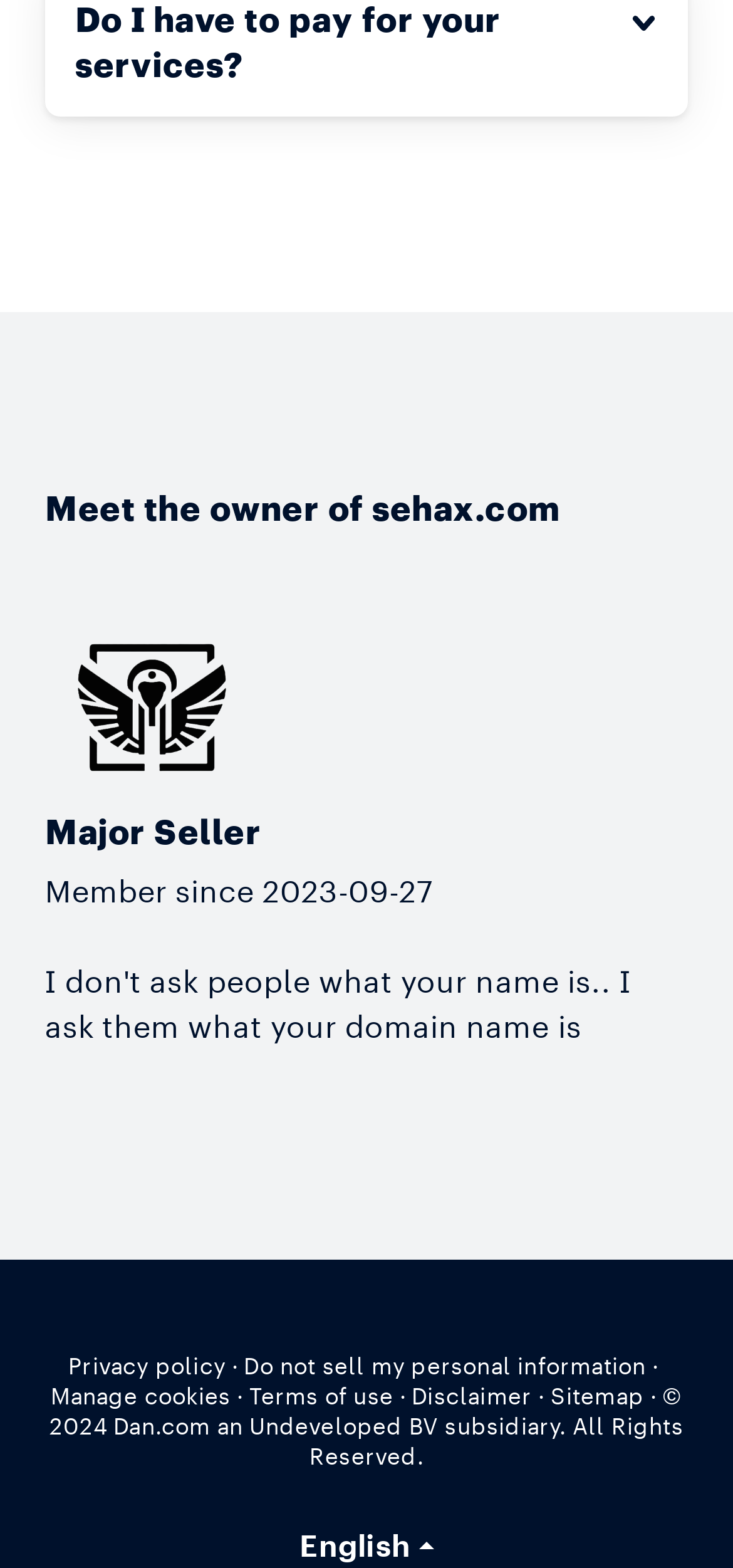Using the element description: "Privacy policy", determine the bounding box coordinates for the specified UI element. The coordinates should be four float numbers between 0 and 1, [left, top, right, bottom].

[0.093, 0.729, 0.308, 0.745]